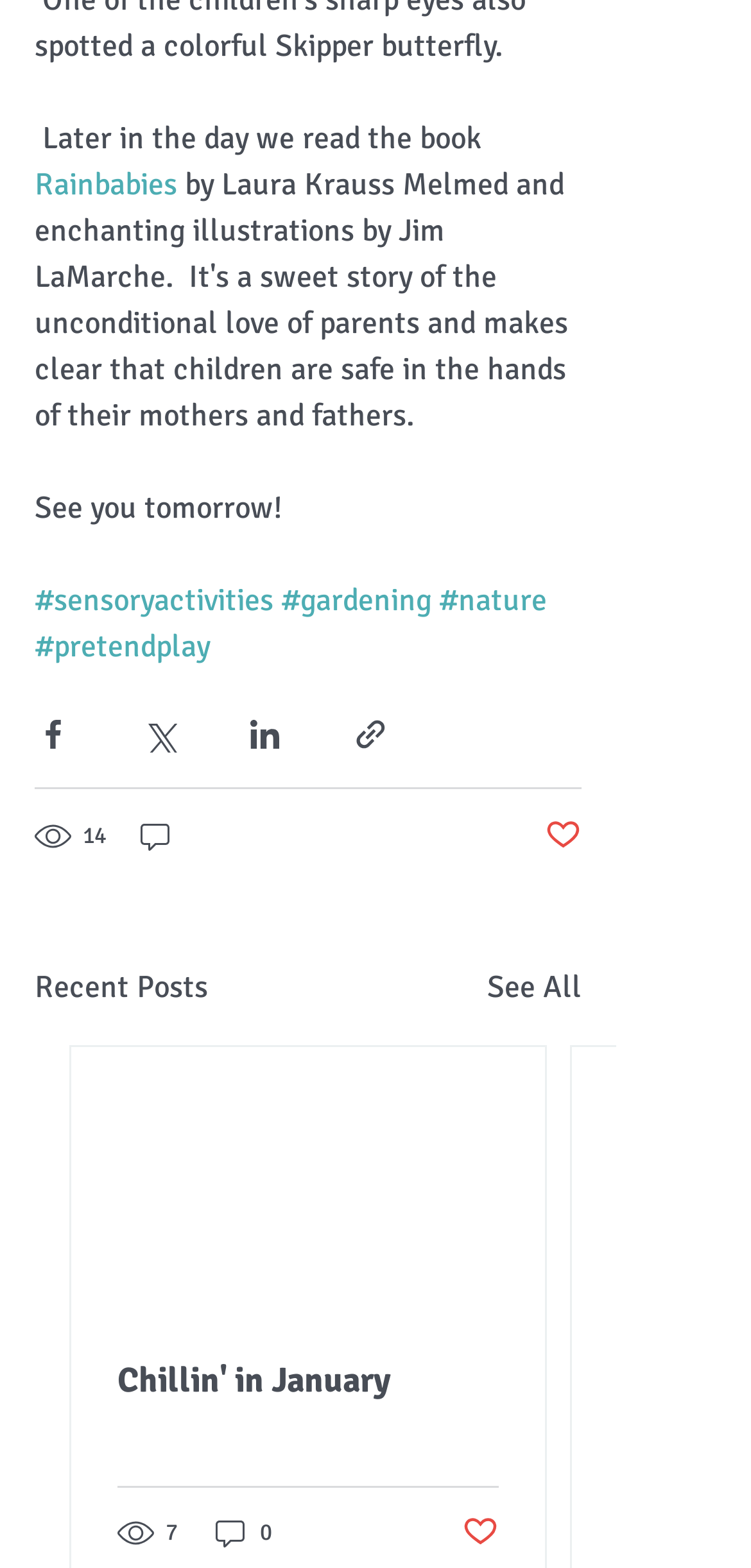Predict the bounding box coordinates of the area that should be clicked to accomplish the following instruction: "check out situs slot gacor 777". The bounding box coordinates should consist of four float numbers between 0 and 1, i.e., [left, top, right, bottom].

None